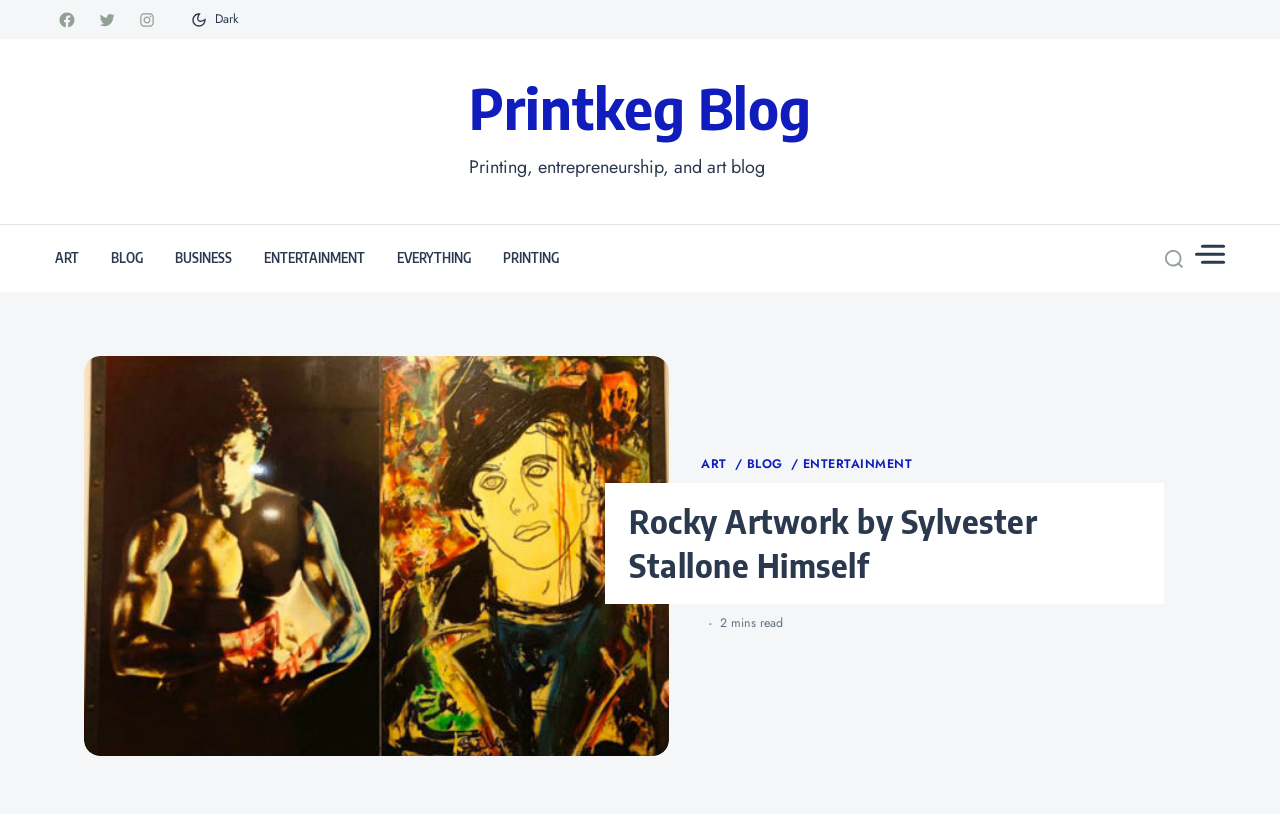How many main navigation links are there?
Based on the image, answer the question with a single word or brief phrase.

6